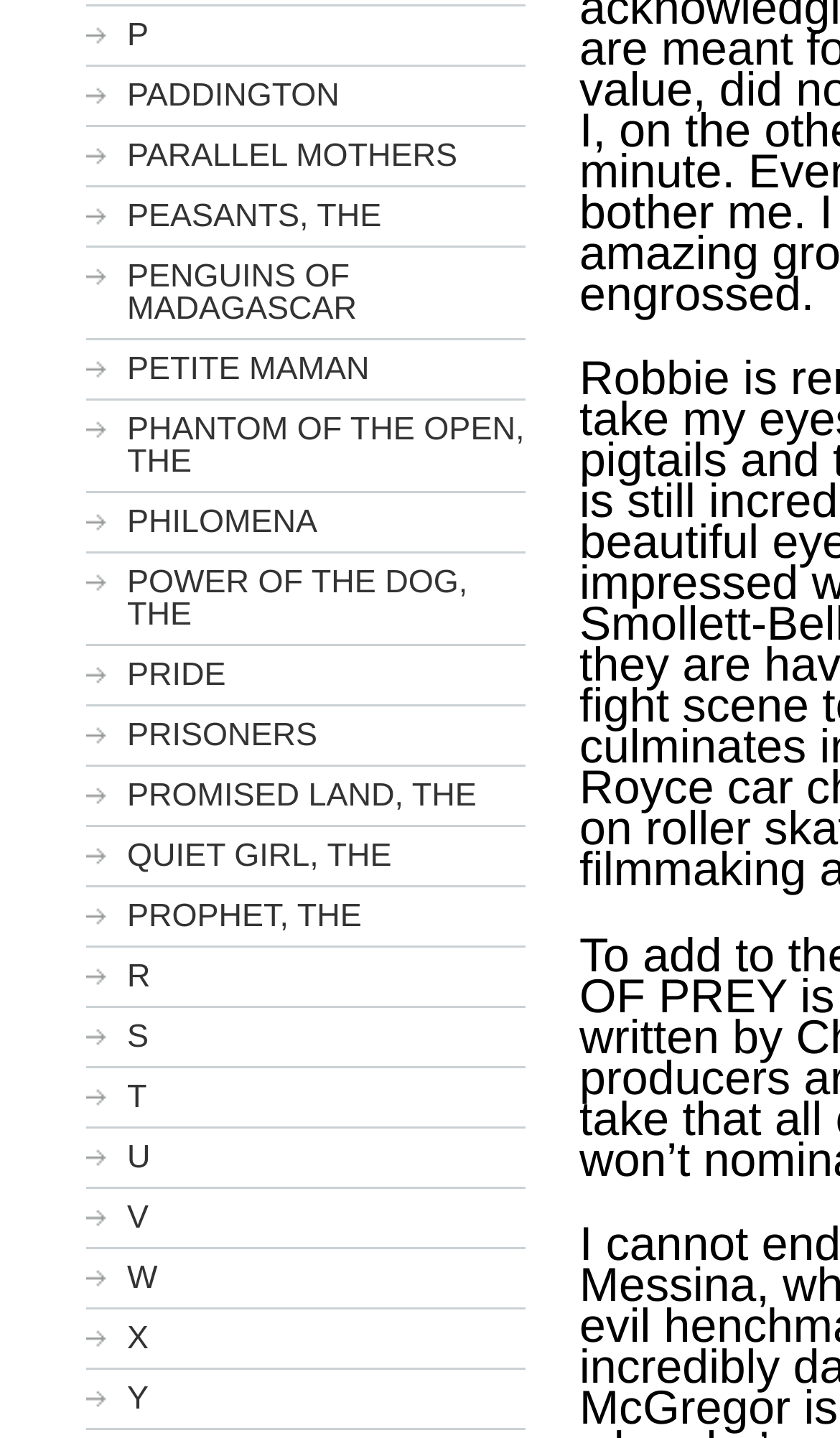Locate the bounding box coordinates of the area you need to click to fulfill this instruction: 'go to PHANTOM OF THE OPEN, THE'. The coordinates must be in the form of four float numbers ranging from 0 to 1: [left, top, right, bottom].

[0.103, 0.277, 0.626, 0.343]